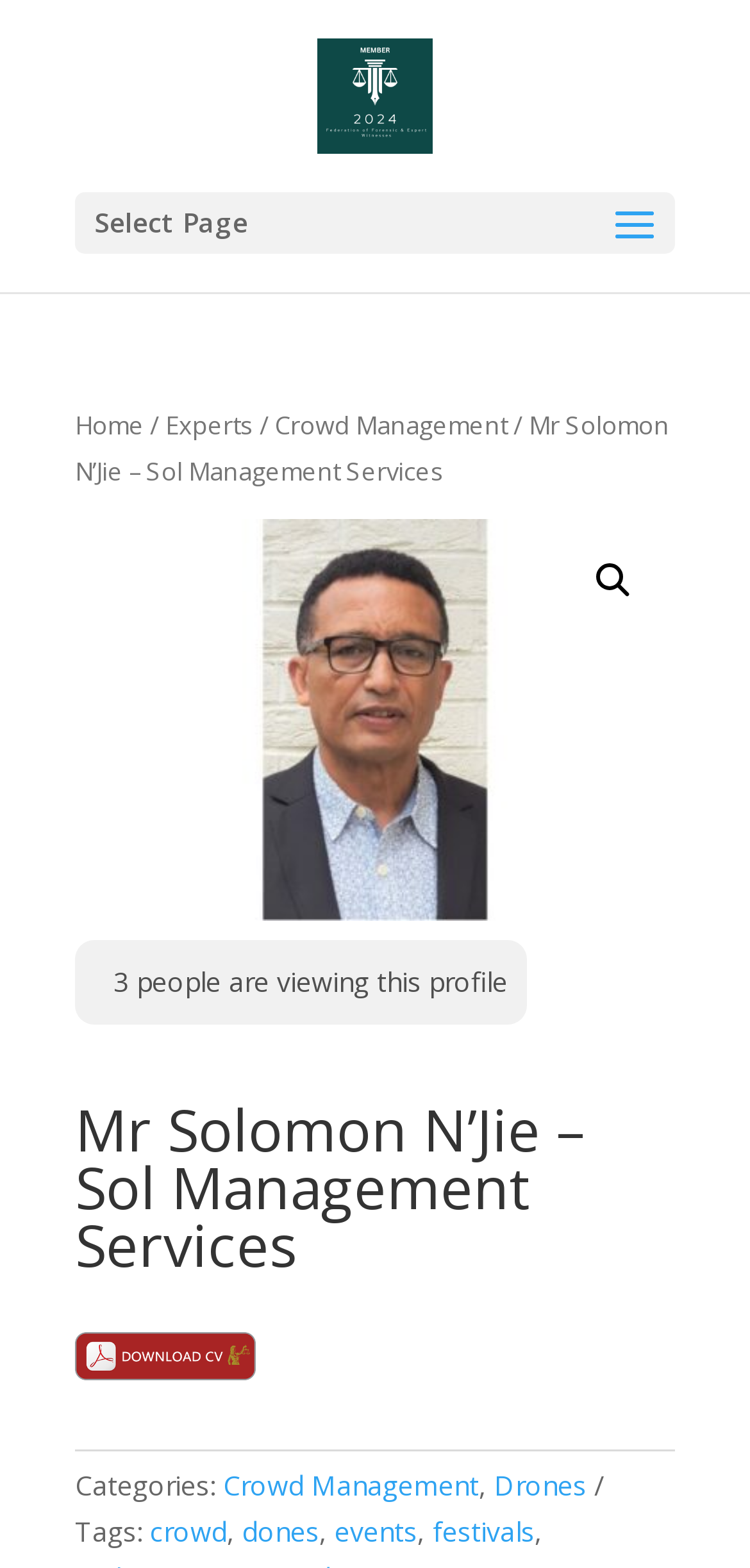Determine the bounding box coordinates for the HTML element described here: "Crowd Management".

[0.367, 0.26, 0.677, 0.282]